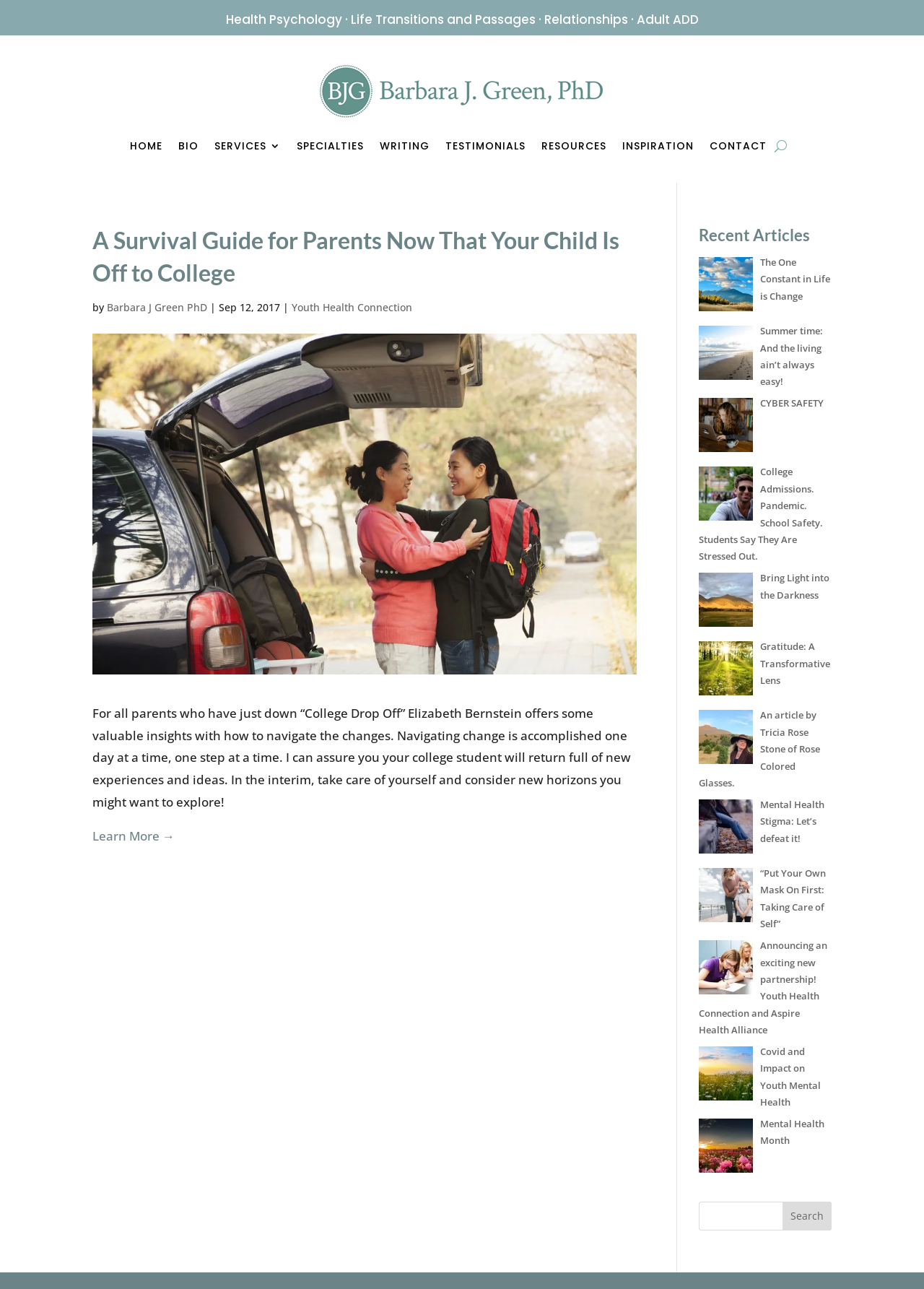Please specify the bounding box coordinates of the clickable region to carry out the following instruction: "View the recent article 'The One Constant in Life is Change'". The coordinates should be four float numbers between 0 and 1, in the format [left, top, right, bottom].

[0.823, 0.198, 0.898, 0.235]